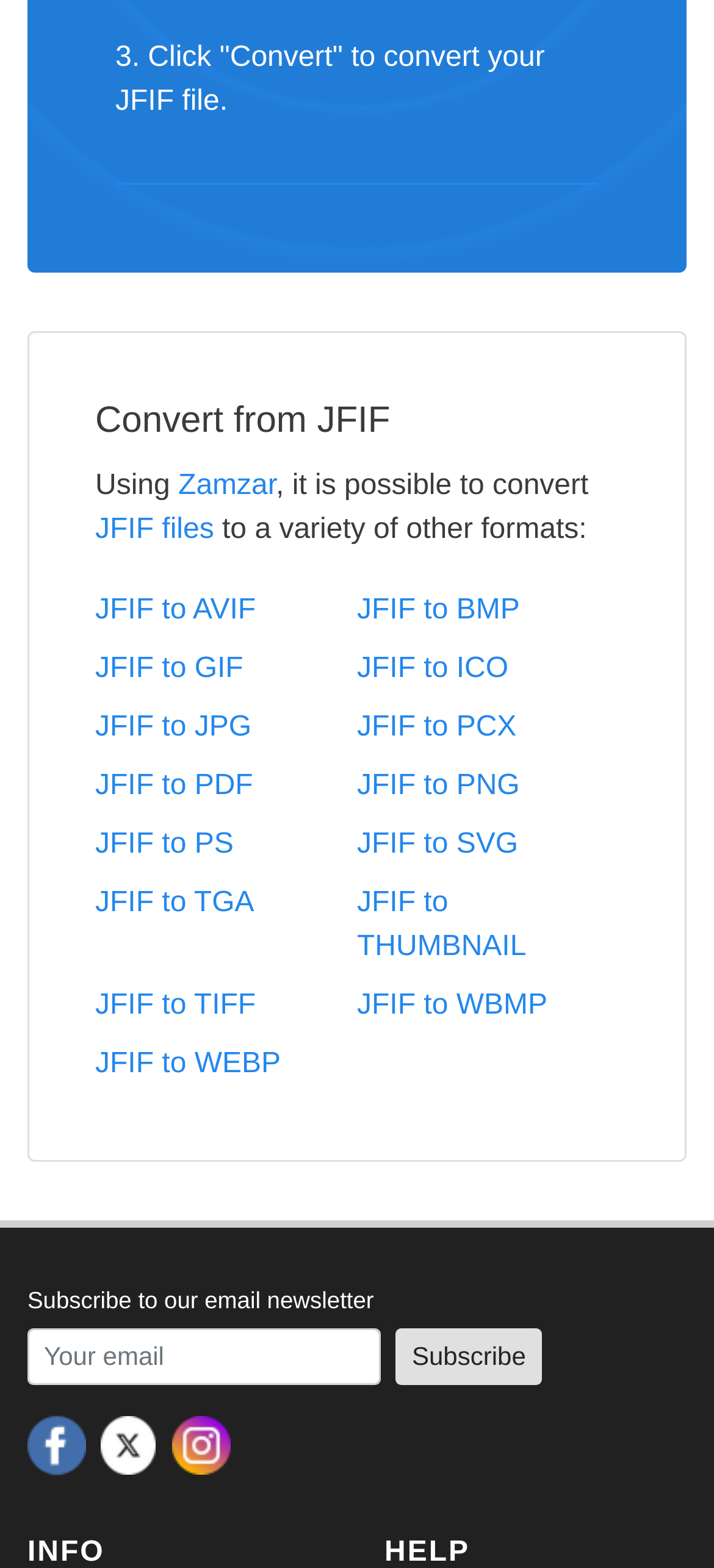Provide a brief response to the question below using one word or phrase:
What is the primary function of this webpage?

File conversion